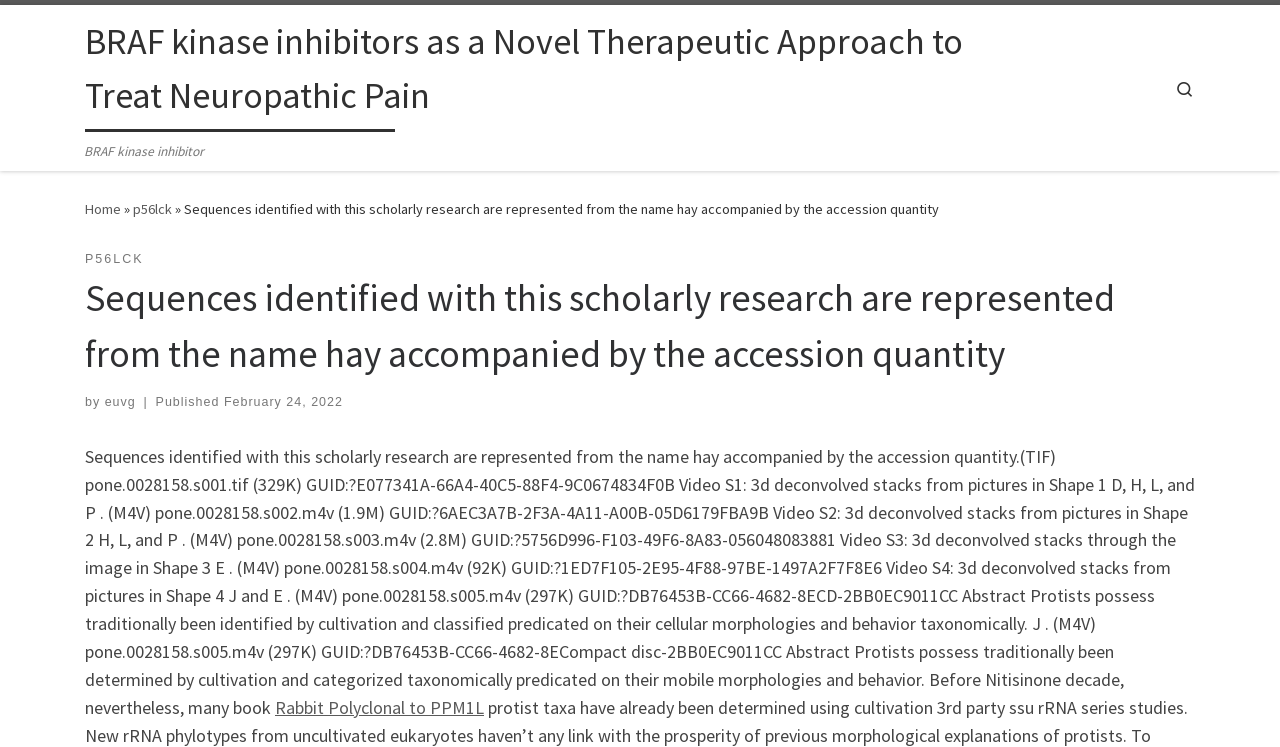What is the file type of the supplementary material? Based on the screenshot, please respond with a single word or phrase.

TIF and M4V